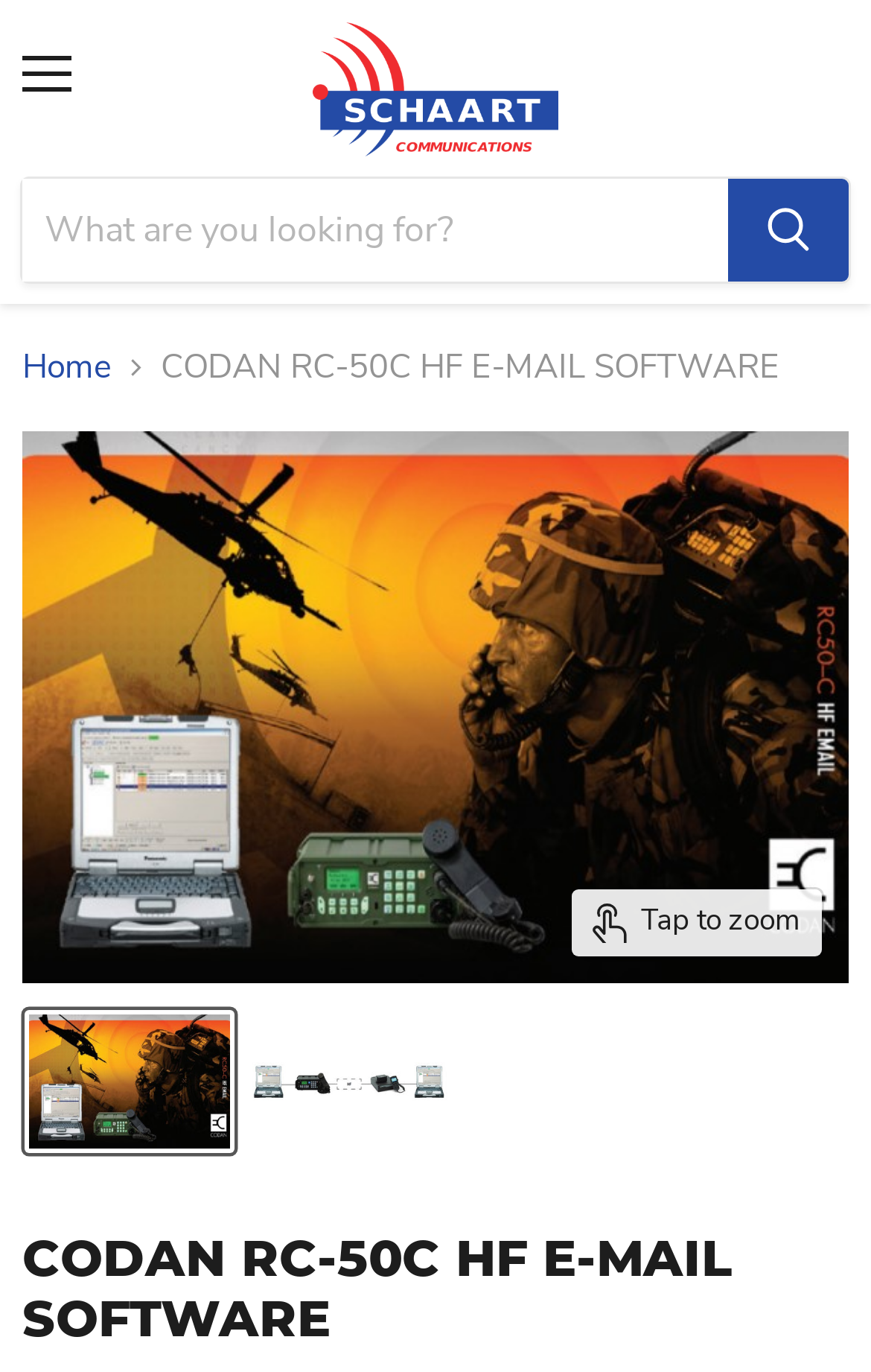With reference to the screenshot, provide a detailed response to the question below:
How many thumbnails are displayed on the webpage?

I found two buttons labeled 'CODAN RC-50C HF E-MAIL SOFTWARE thumbnail' on the webpage, which suggests that there are two thumbnails being displayed.